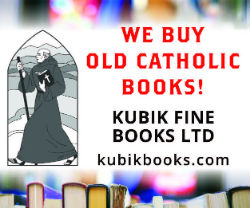Give a thorough description of the image, including any visible elements and their relationships.

The image features a vibrant advertisement promoting the purchase of old Catholic books. At the top, bold red text reads "WE BUY OLD CATHOLIC BOOKS!" which immediately captures attention. Below this, the name "KUBIK FINE BOOKS LTD" is displayed in a clean, black font, providing clear identification of the business. The website "kubikbooks.com" is also included, encouraging potential sellers to visit for more information. The backdrop of the advertisement includes an illustration of a figure resembling a saint, dressed in traditional robes and holding a cross, set against a scenic landscape. This imagery adds a thematic connection to the Catholic heritage surrounding the books being sought. The overall design merges informative text with visually engaging art, effectively communicating the message to its audience.